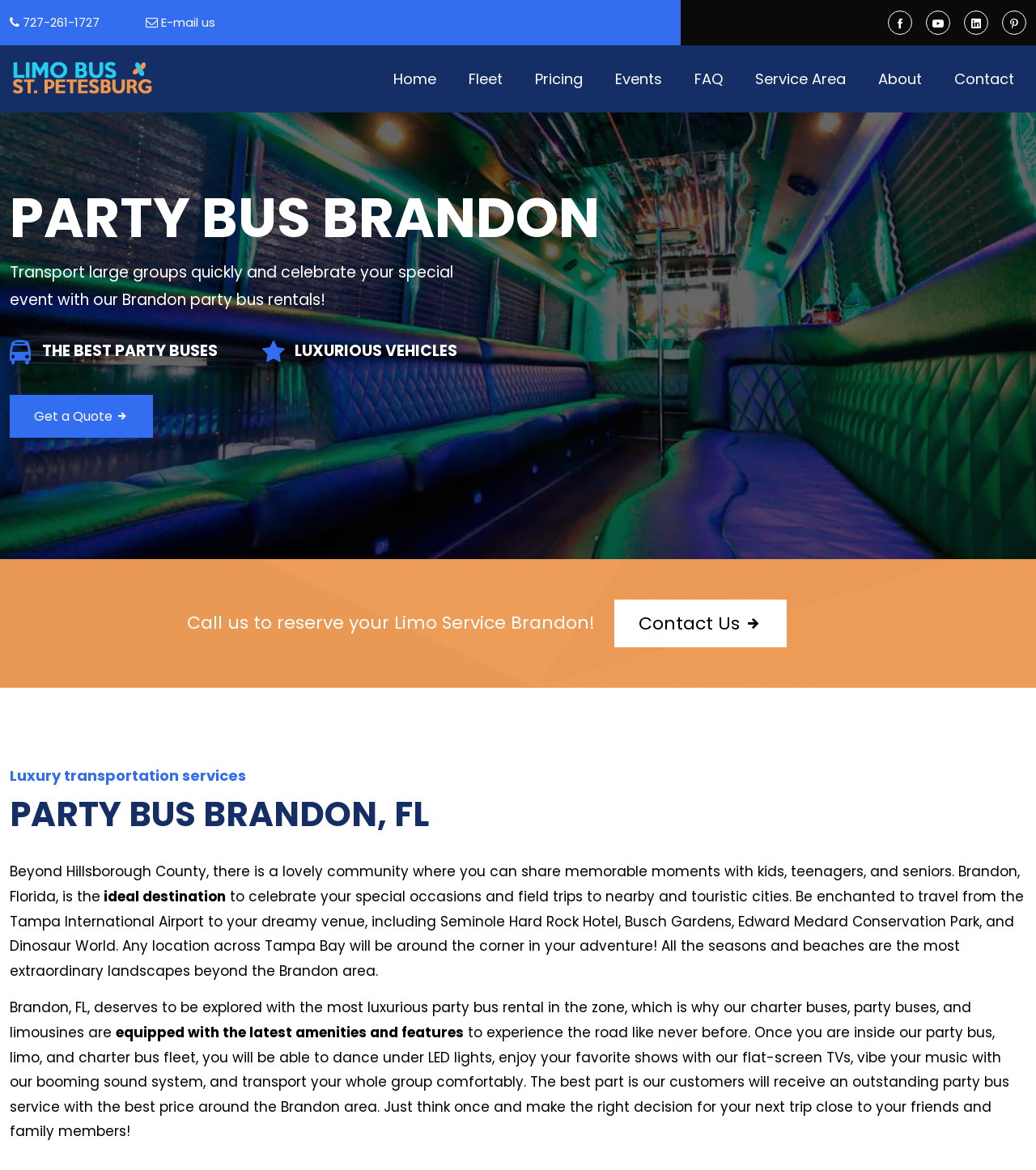Identify the bounding box coordinates of the element that should be clicked to fulfill this task: "Check mail". The coordinates should be provided as four float numbers between 0 and 1, i.e., [left, top, right, bottom].

None